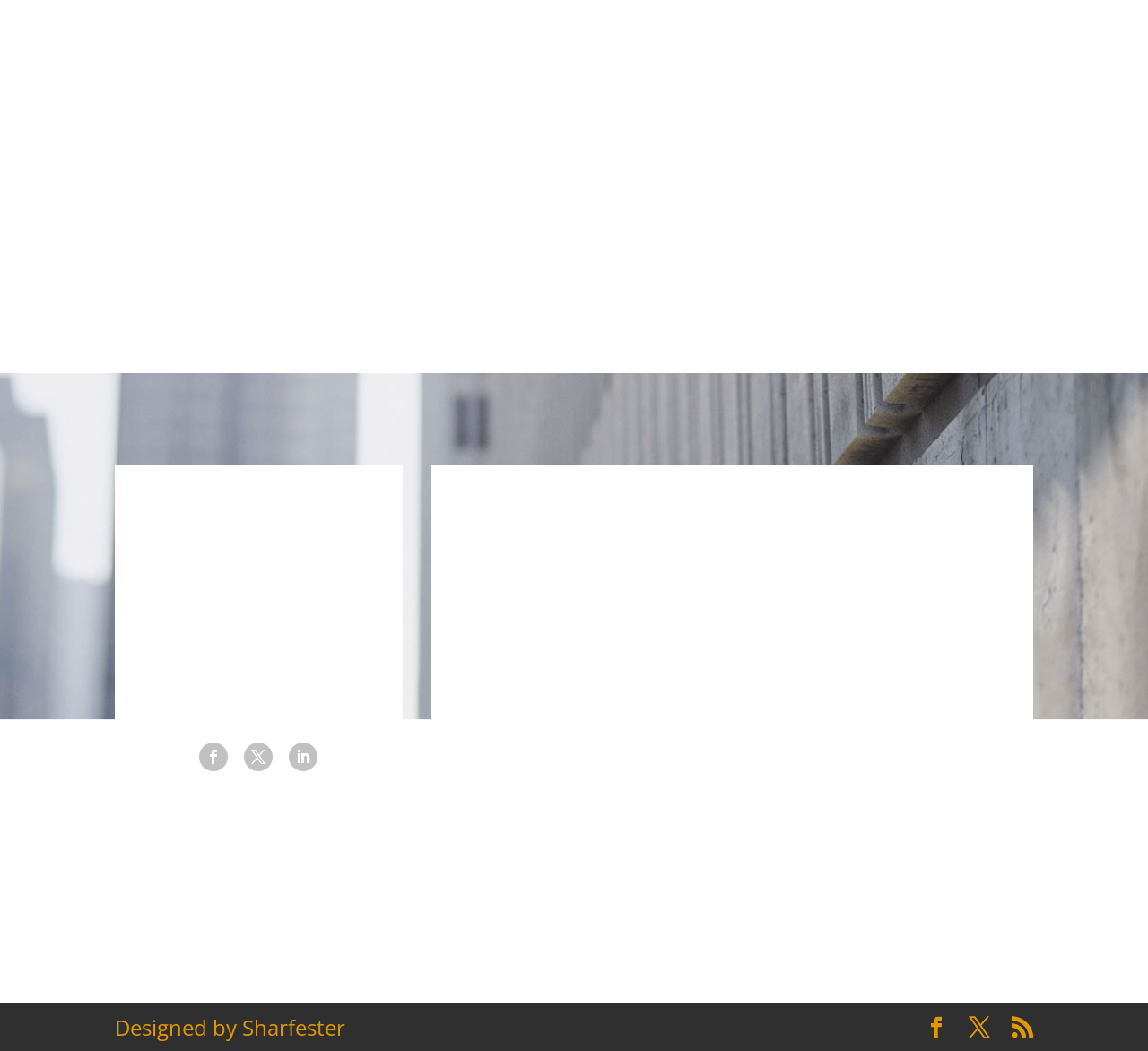Please answer the following question as detailed as possible based on the image: 
What is the purpose of the form?

I found the purpose of the form by looking at the heading 'Leave A Message' above the text boxes and the 'SEND MESSAGE' button.